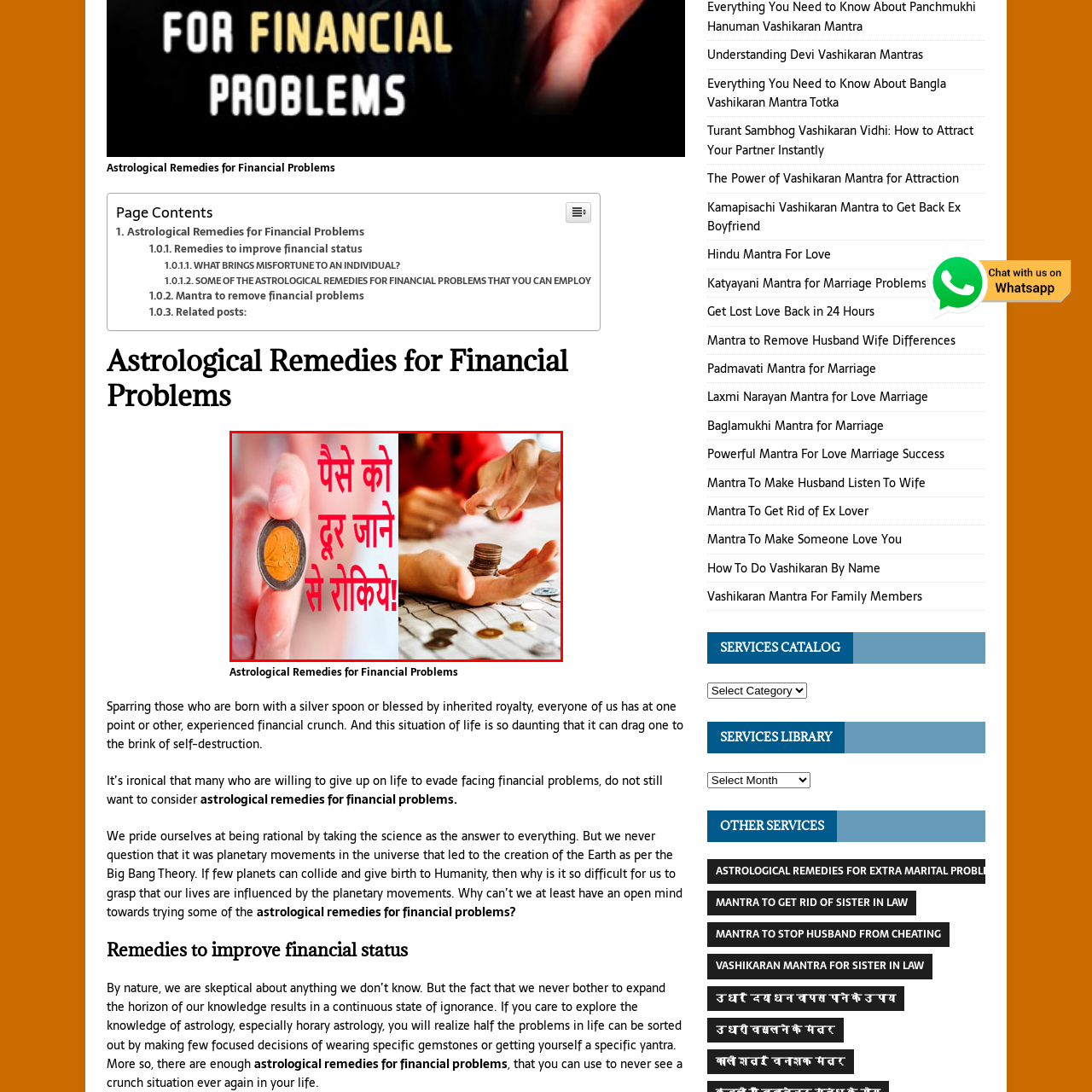What is written in bold red on the left side?  
Concentrate on the image marked with the red box and respond with a detailed answer that is fully based on the content of the image.

The text written in bold red on the left side of the image is 'पैसों को दूर जाने से रोकीये!' which translates to 'Stop money from running away!' in English, emphasizing the importance of financial awareness and retention.